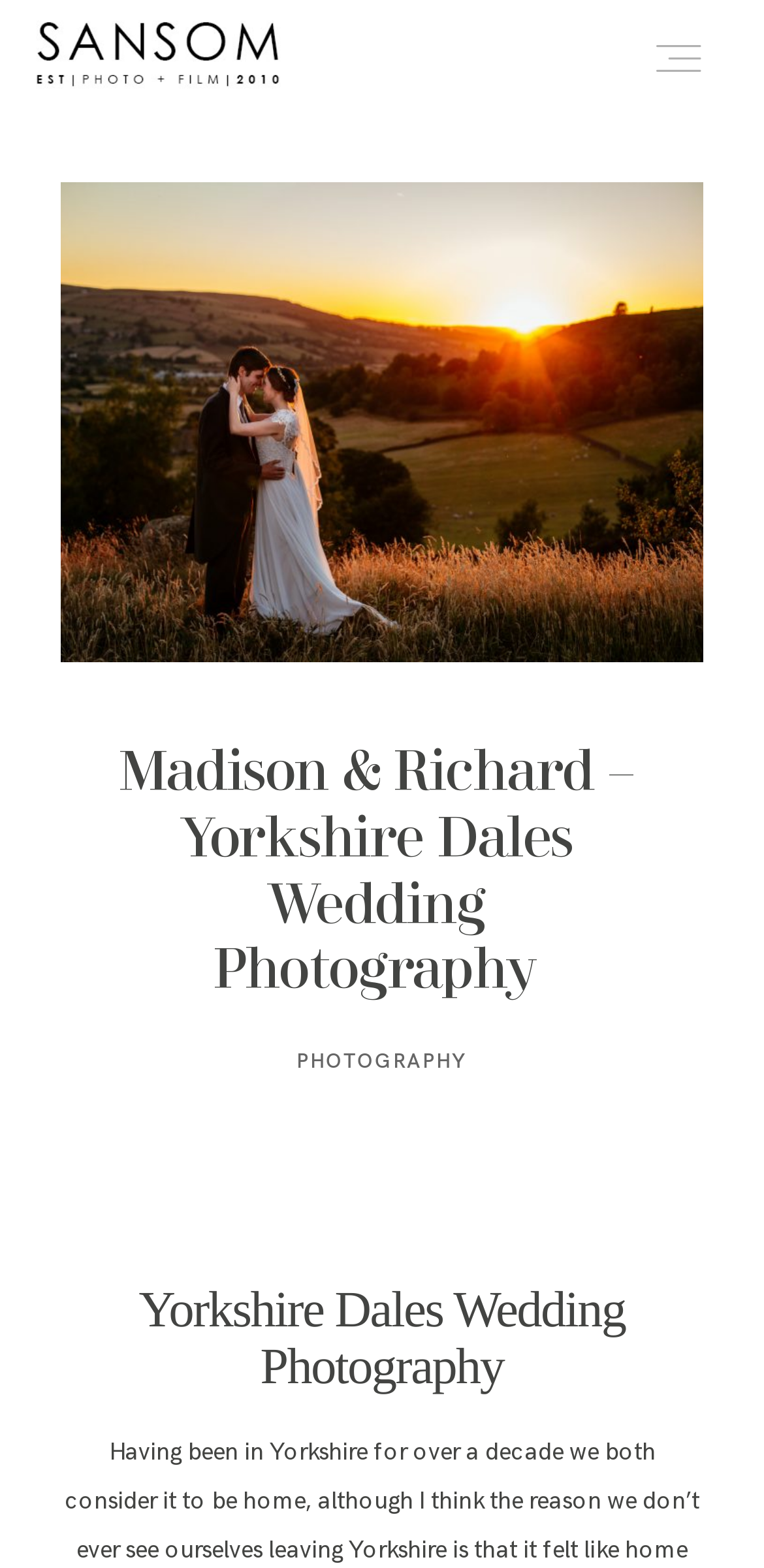Locate the bounding box coordinates of the element I should click to achieve the following instruction: "go to home page".

[0.08, 0.125, 0.158, 0.139]